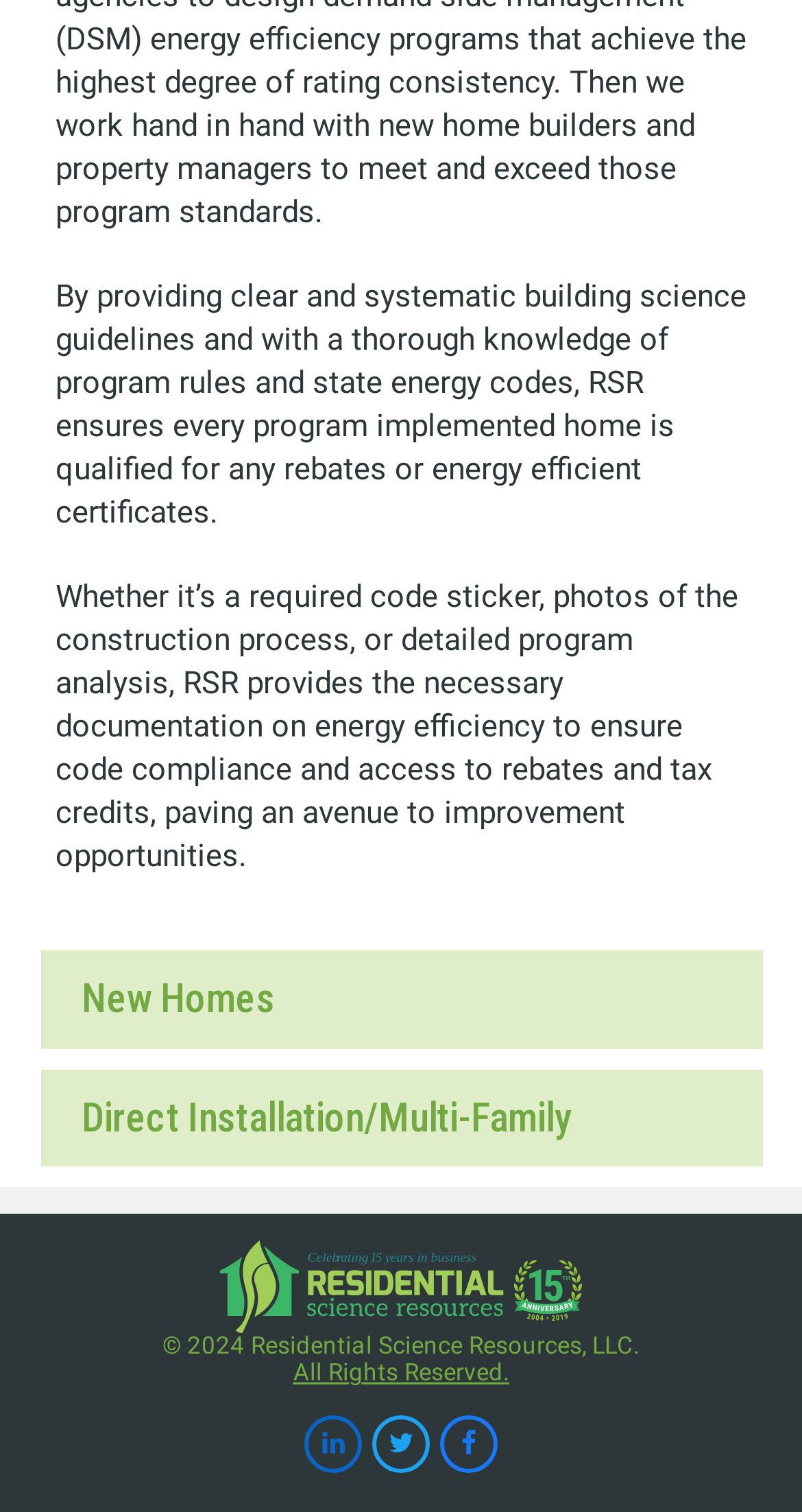What types of homes does RSR provide services for?
Give a thorough and detailed response to the question.

The webpage has headings for 'New Homes' and 'Direct Installation/Multi-Family', which suggests that RSR provides services for these two types of homes.